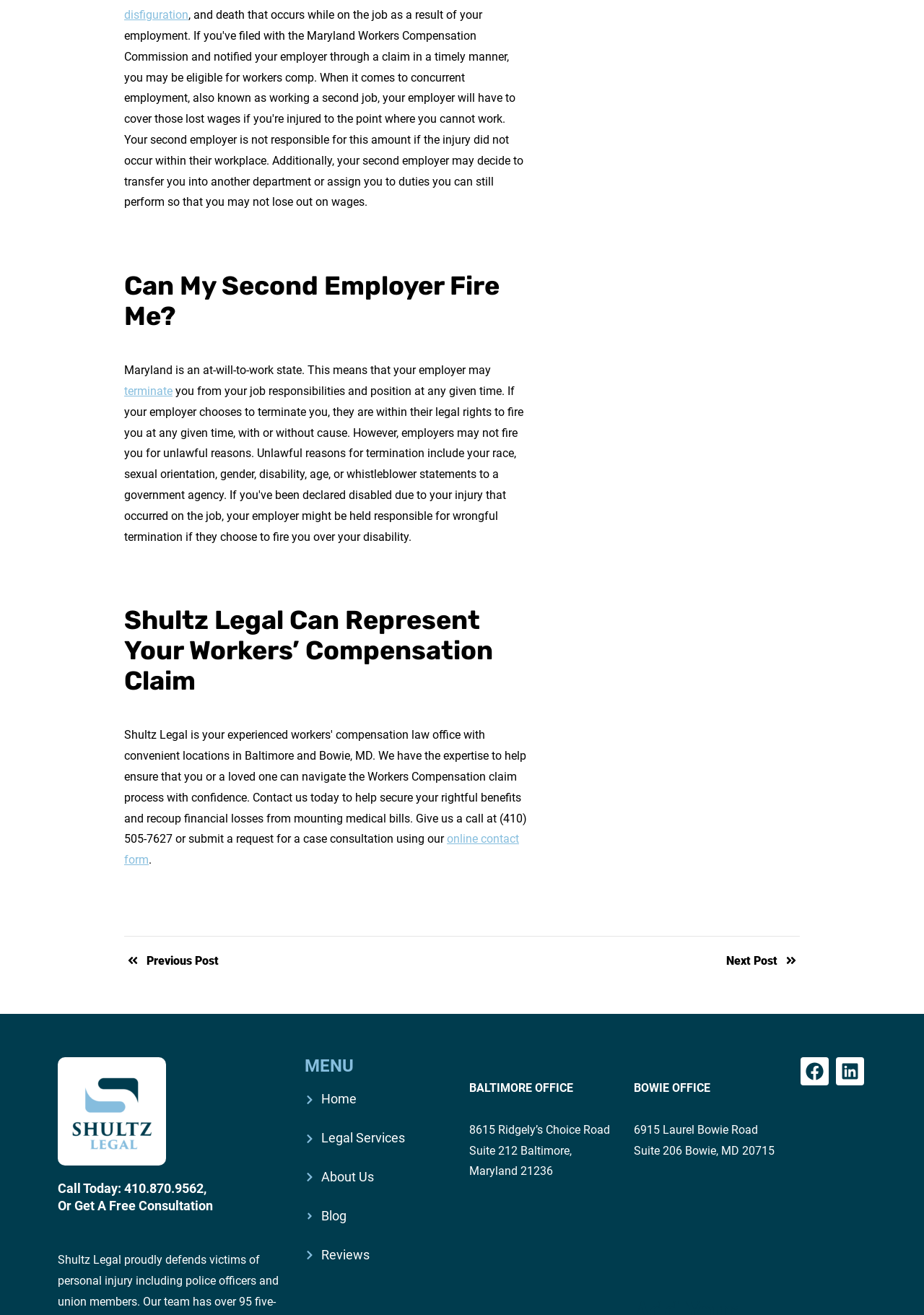What social media platforms are linked on the webpage?
Refer to the image and give a detailed answer to the question.

The webpage has links to Facebook and Linkedin, which are social media platforms, at the bottom of the page.